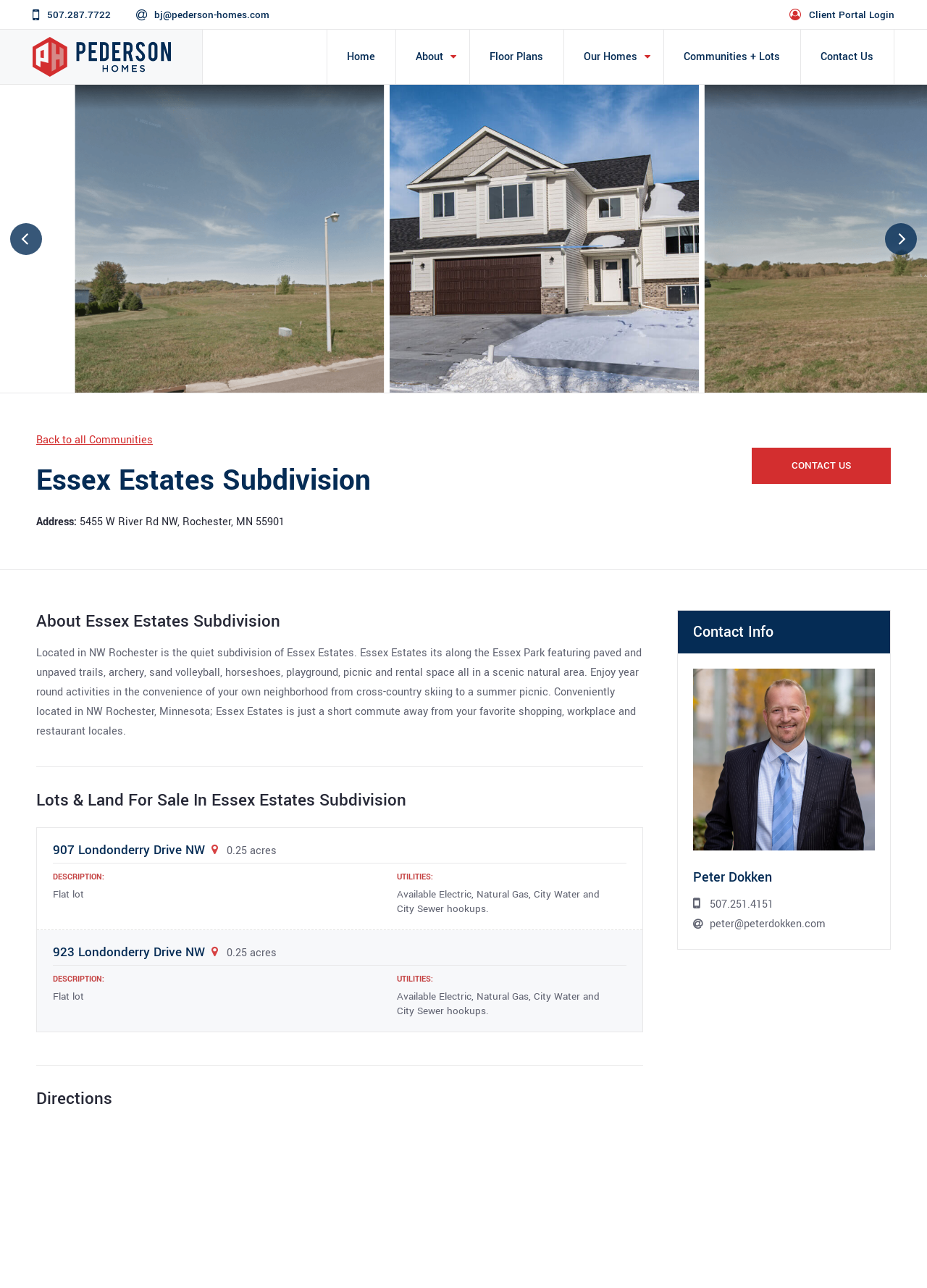How many acres is the lot at 907 Londonderry Drive NW?
Use the image to give a comprehensive and detailed response to the question.

I found the lot size by looking at the table on the webpage that lists available lots and land for sale. The table has a row for 907 Londonderry Drive NW, and the lot size is listed as 0.25 acres.